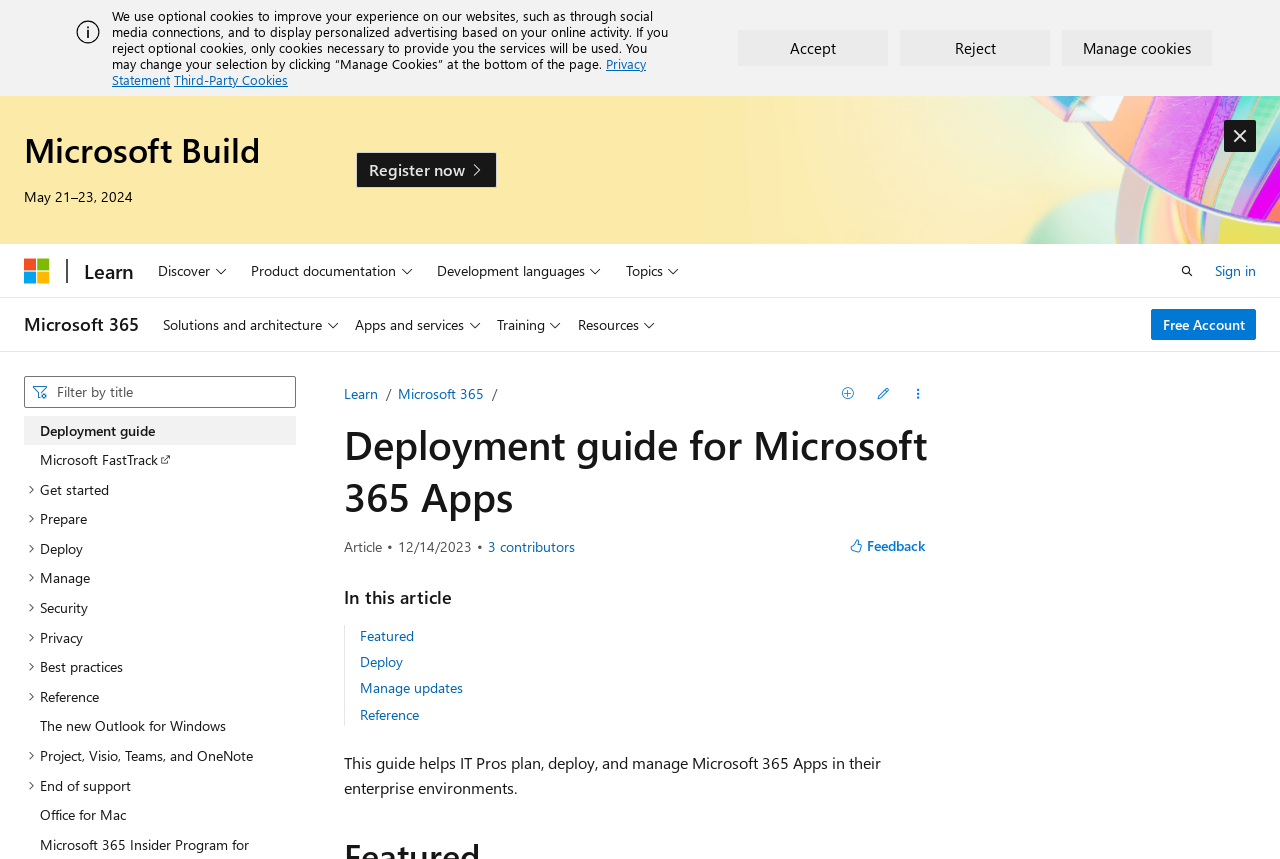Respond with a single word or short phrase to the following question: 
What is the text of the heading above the article content?

Deployment guide for Microsoft 365 Apps